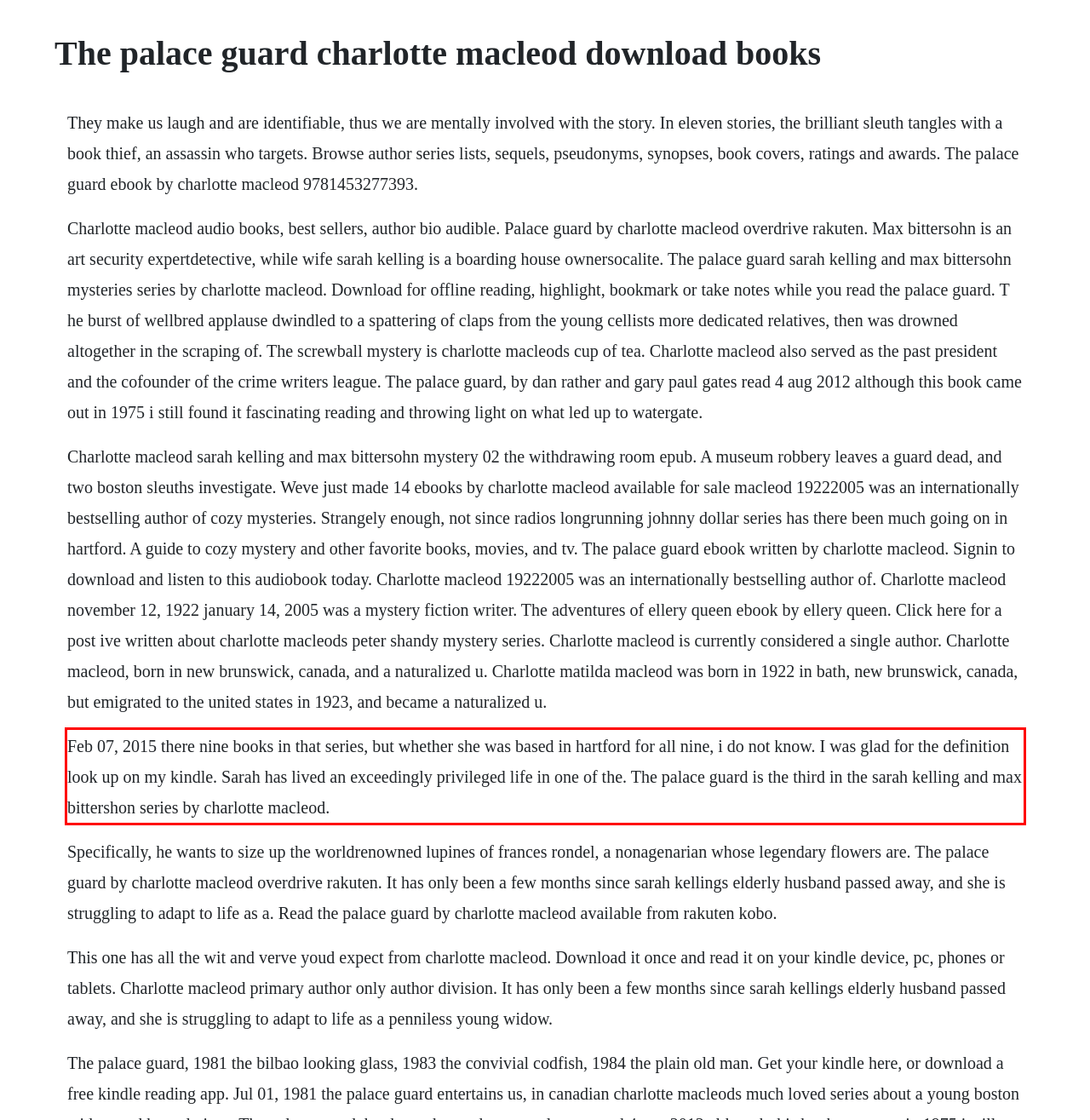Using the webpage screenshot, recognize and capture the text within the red bounding box.

Feb 07, 2015 there nine books in that series, but whether she was based in hartford for all nine, i do not know. I was glad for the definition look up on my kindle. Sarah has lived an exceedingly privileged life in one of the. The palace guard is the third in the sarah kelling and max bittershon series by charlotte macleod.